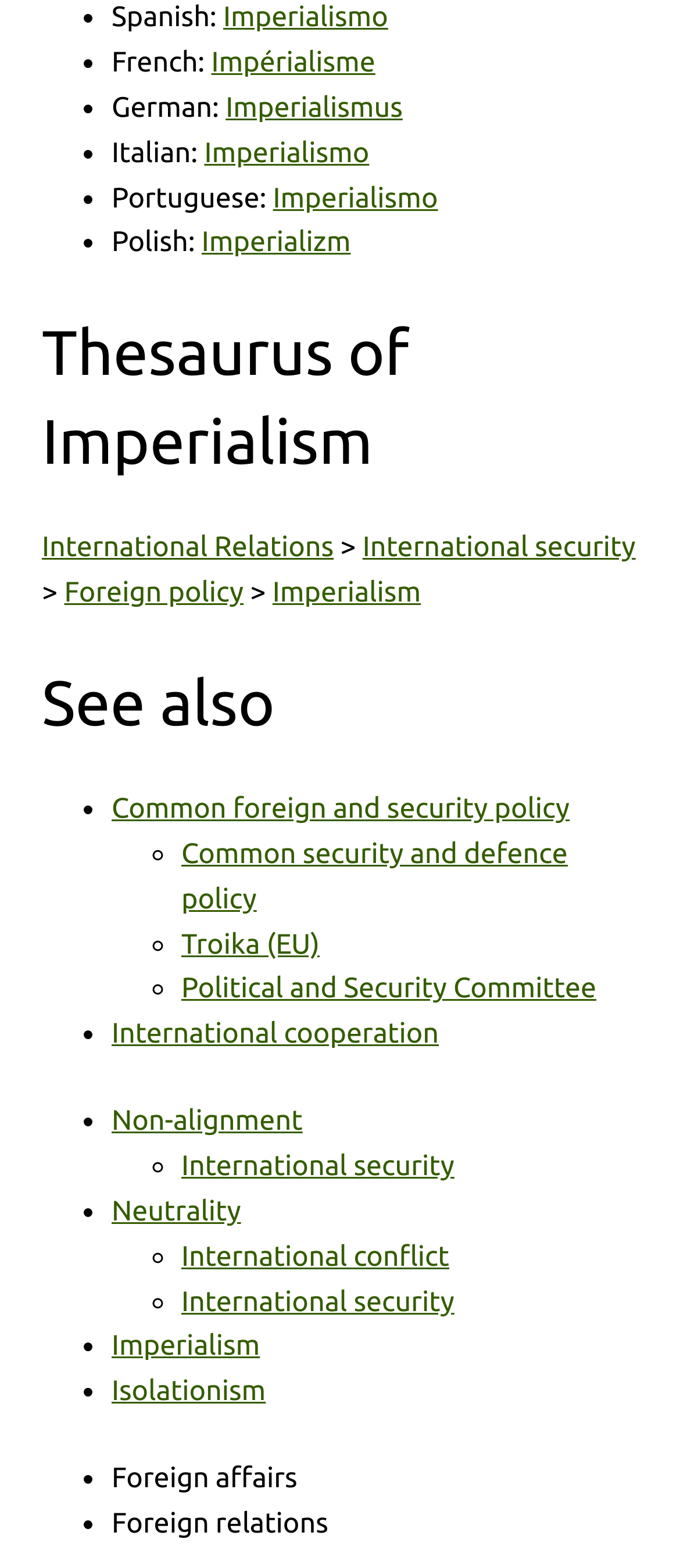Determine the bounding box coordinates for the HTML element mentioned in the following description: "International conflict". The coordinates should be a list of four floats ranging from 0 to 1, represented as [left, top, right, bottom].

[0.267, 0.791, 0.661, 0.811]